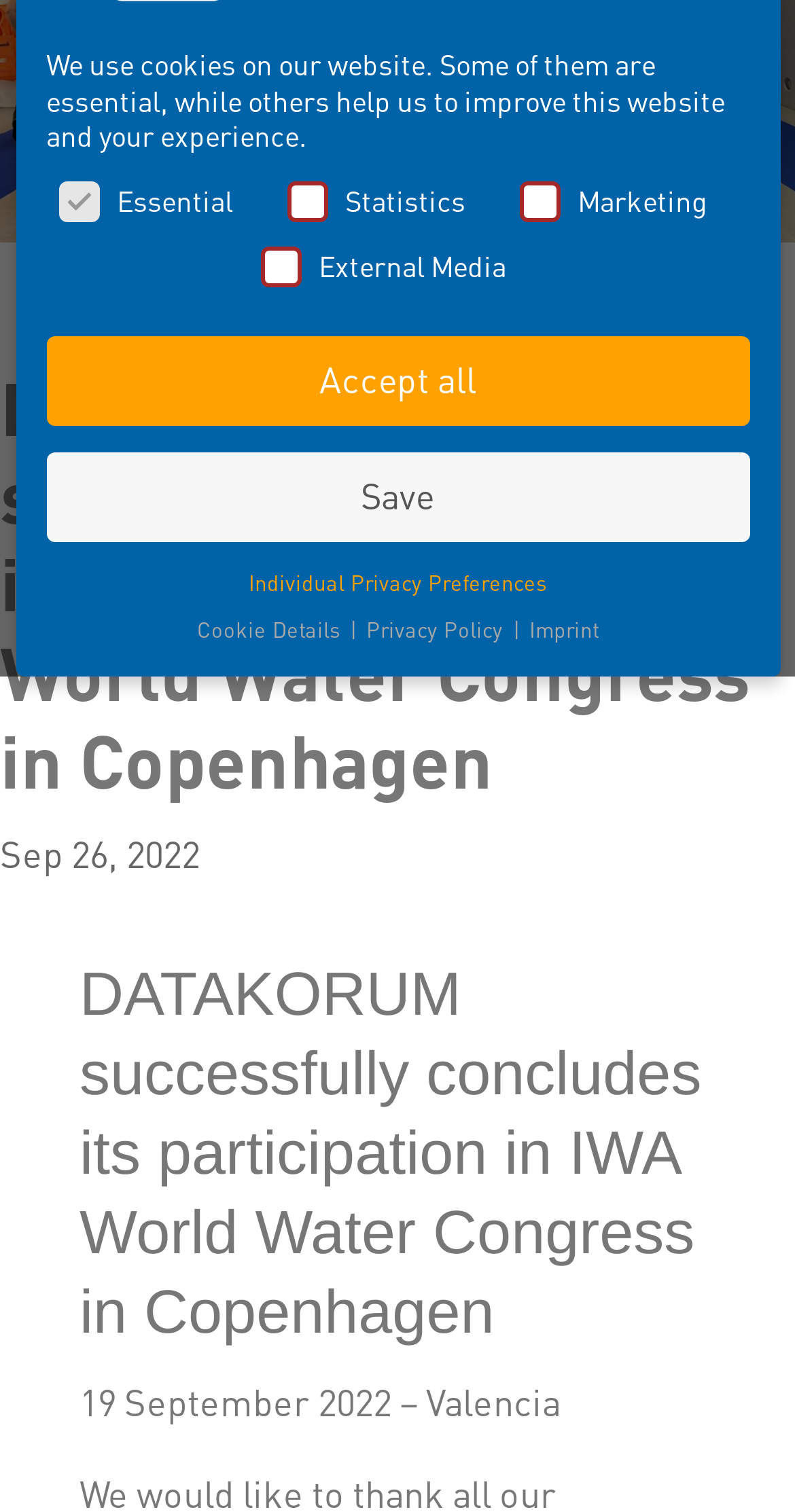Return the bounding box coordinates of the UI element that corresponds to this description: "Accept all". The coordinates must be given as four float numbers in the range of 0 and 1, [left, top, right, bottom].

[0.058, 0.223, 0.942, 0.282]